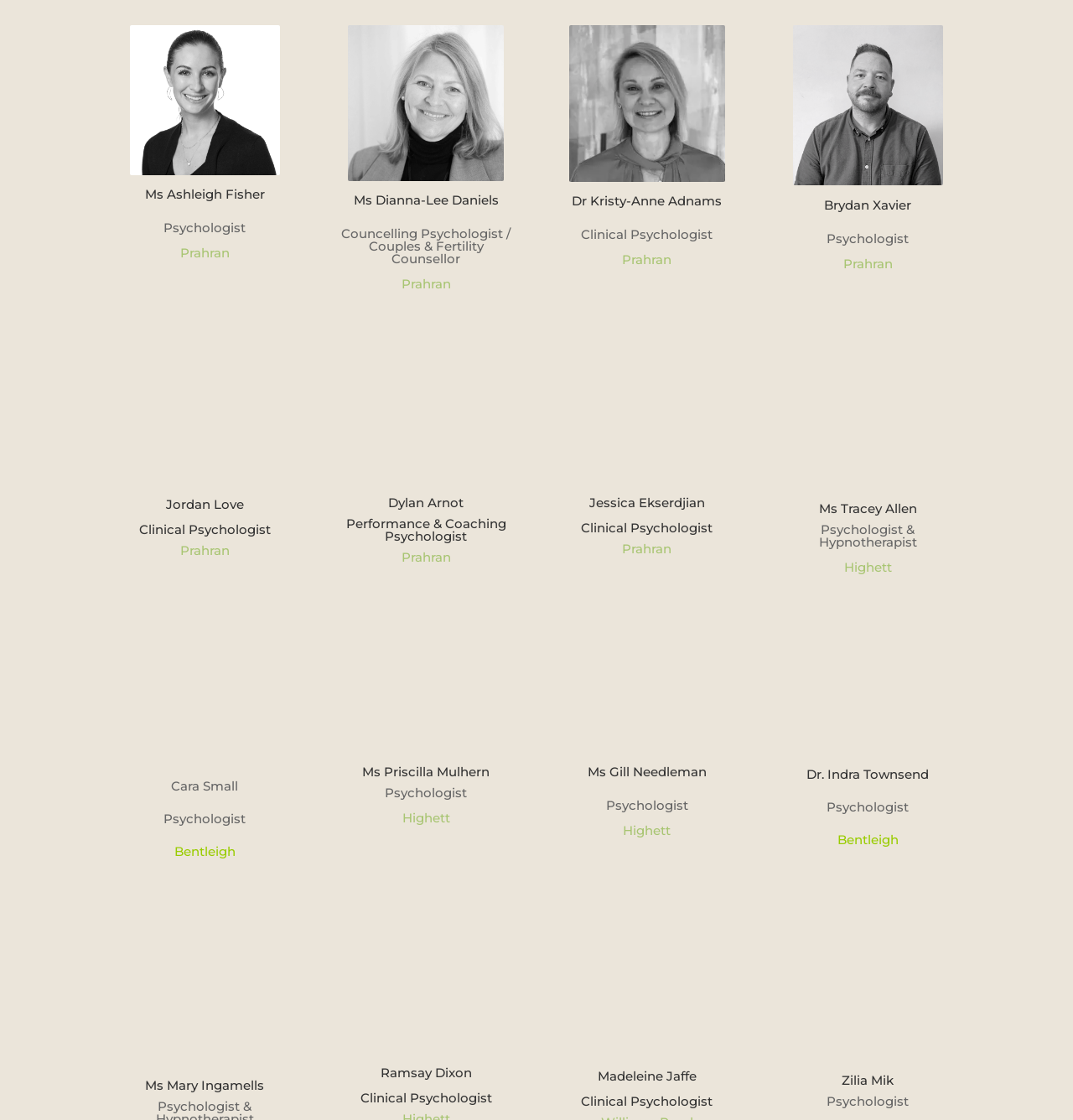Locate the bounding box coordinates of the clickable region necessary to complete the following instruction: "View Dr Kristy-Anne Adnams' profile". Provide the coordinates in the format of four float numbers between 0 and 1, i.e., [left, top, right, bottom].

[0.533, 0.172, 0.673, 0.186]